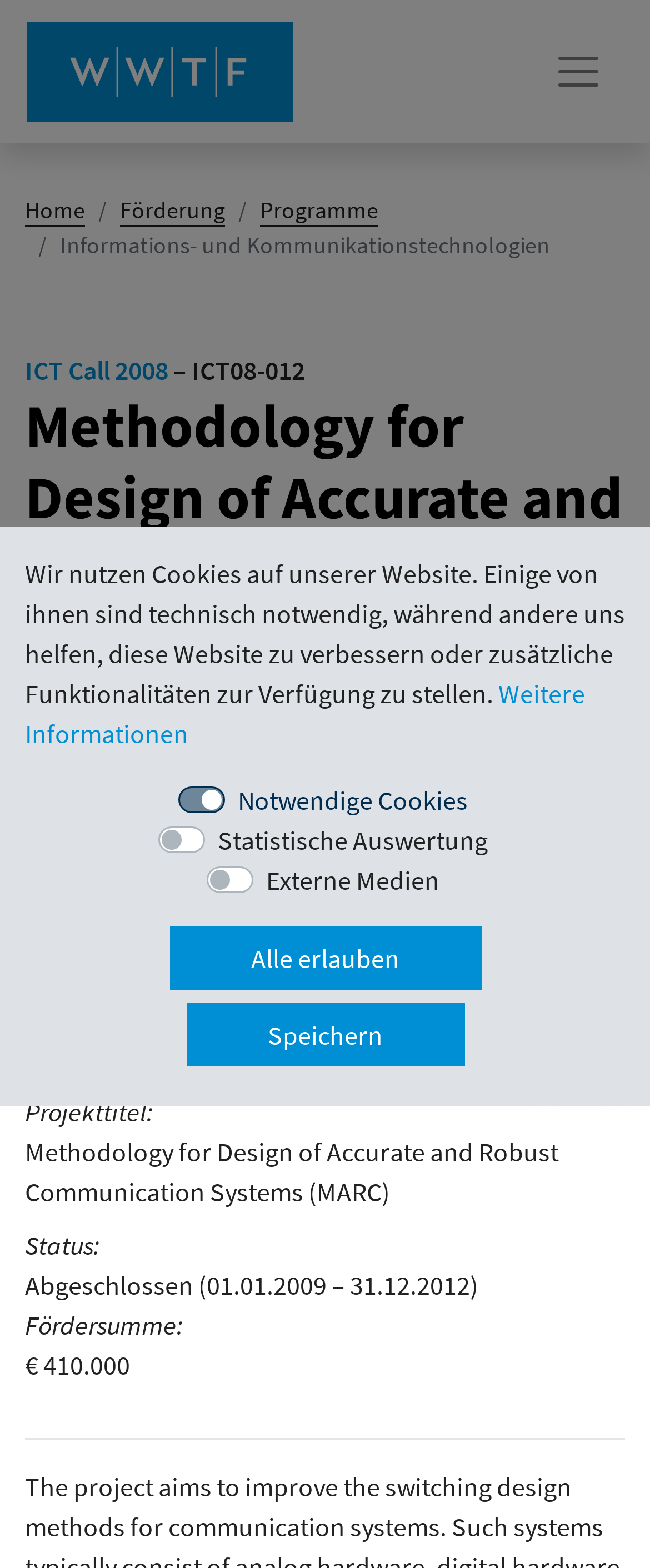Find the bounding box coordinates of the clickable area that will achieve the following instruction: "Click the 'Allow all' button".

None